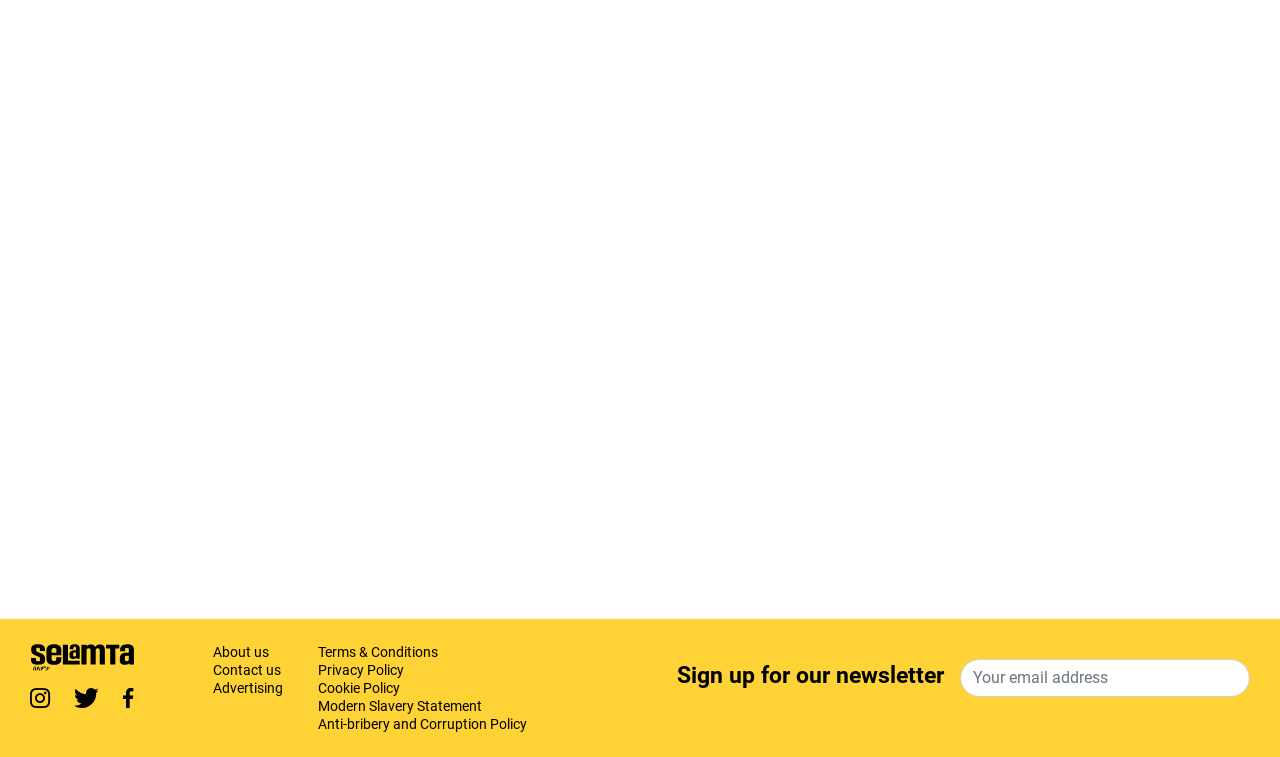What is the topic of the third popular story?
From the screenshot, provide a brief answer in one word or phrase.

African legend: Jessica Nabongo